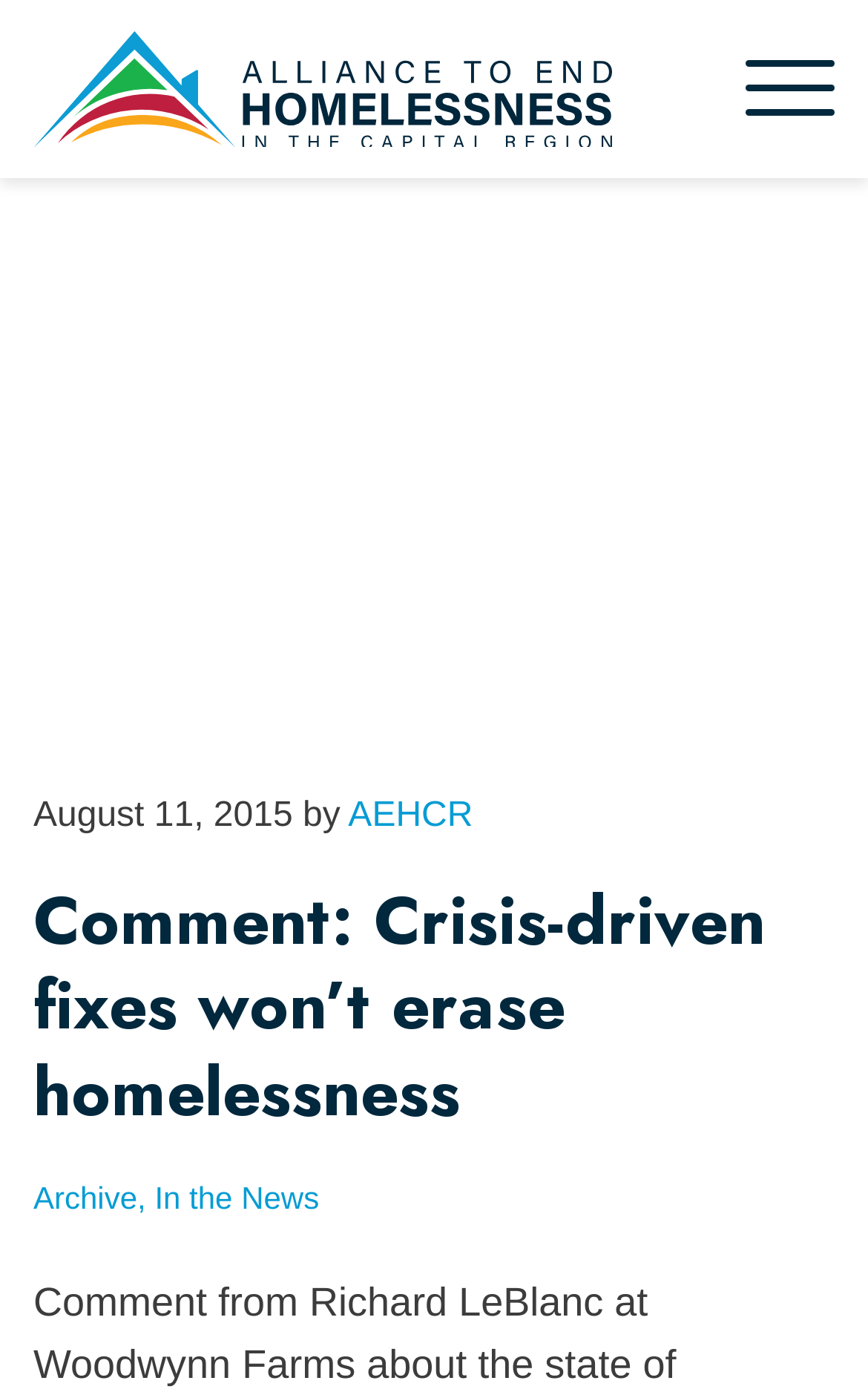What categories is the article archived under?
Please use the image to provide a one-word or short phrase answer.

Archive, In the News